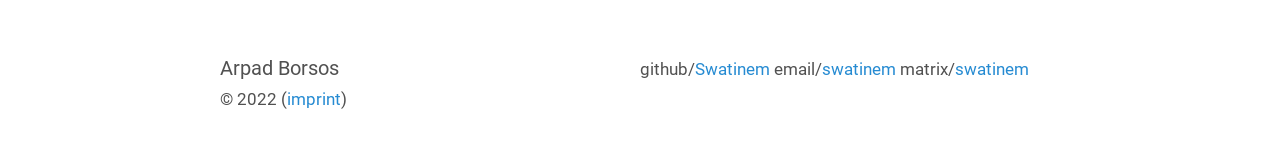Analyze the image and deliver a detailed answer to the question: What is the year of copyright?

The year '2022' is mentioned in the StaticText element with bounding box coordinates [0.172, 0.587, 0.224, 0.711], which is part of the copyright information.